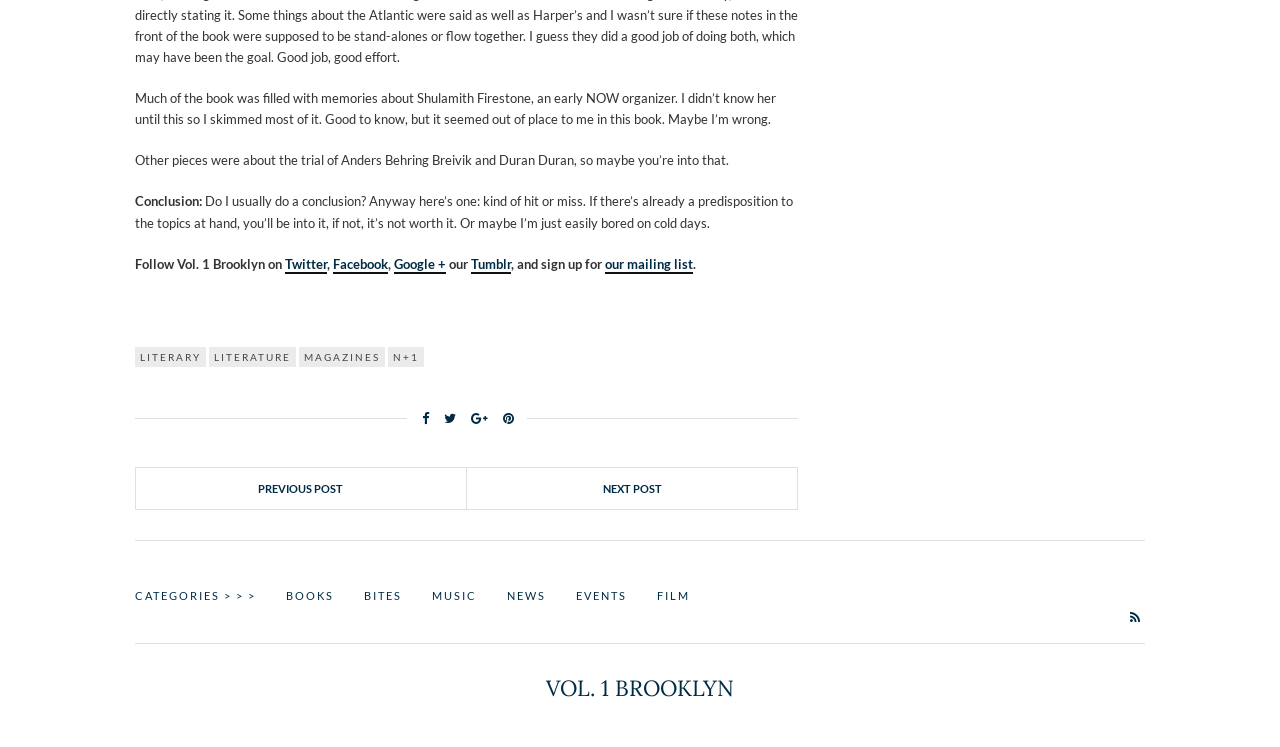Determine the bounding box coordinates of the clickable region to execute the instruction: "Read the previous post". The coordinates should be four float numbers between 0 and 1, denoted as [left, top, right, bottom].

[0.106, 0.627, 0.365, 0.682]